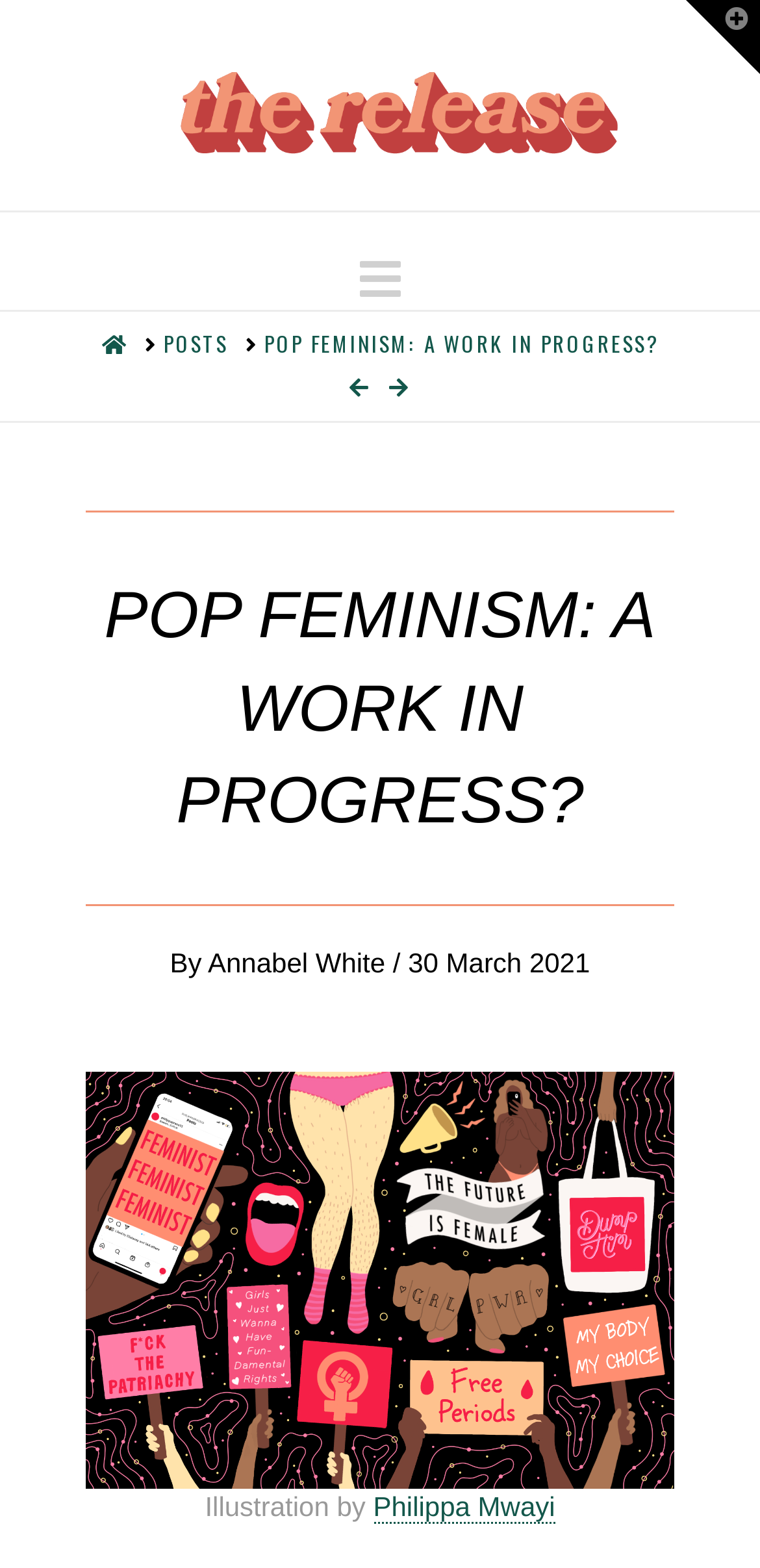Examine the image and give a thorough answer to the following question:
How many social media links are present?

There are two social media links present at the top of the page, represented by the icons '' and '' with bounding box coordinates [0.46, 0.237, 0.498, 0.257] and [0.512, 0.237, 0.54, 0.257] respectively.